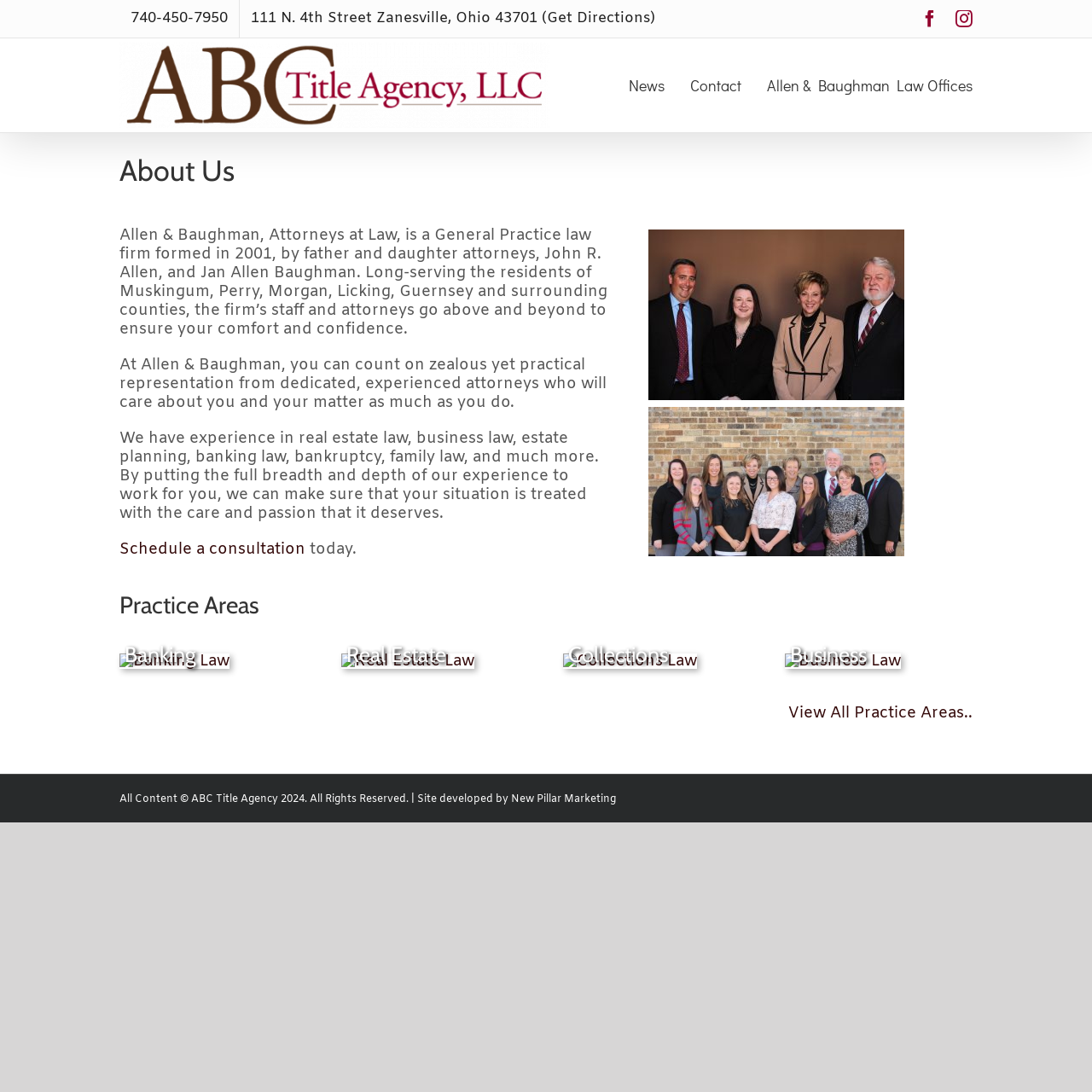What is the address of the law firm?
Look at the screenshot and respond with one word or a short phrase.

111 N. 4th Street Zanesville, Ohio 43701